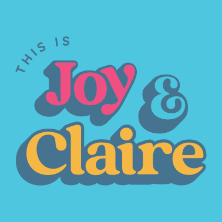Could you please study the image and provide a detailed answer to the question:
What is the background color of the logo?

According to the caption, the logo is set against a soothing blue background, which provides a calming atmosphere and reflects the friendly nature of the podcast.